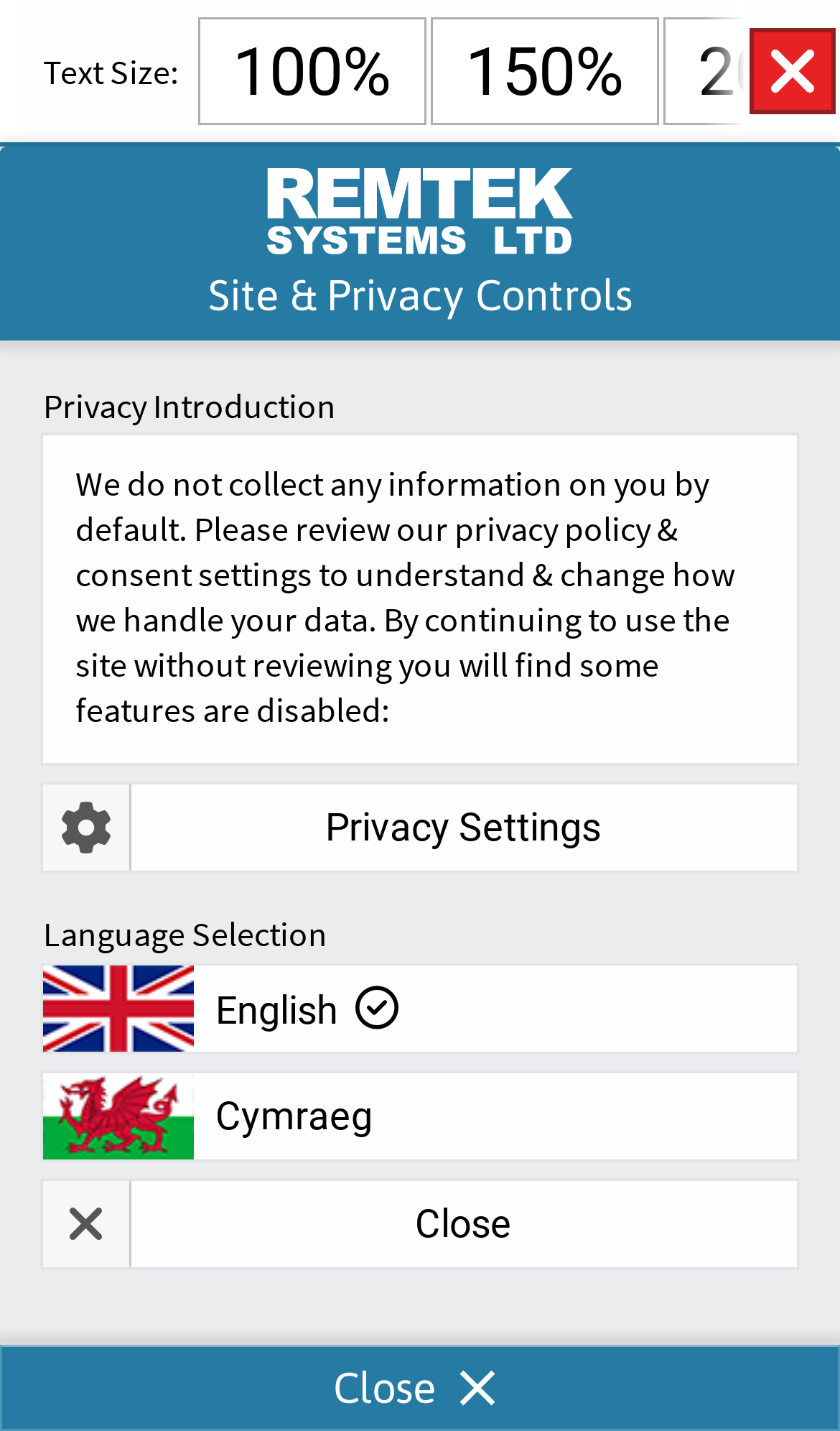Determine the bounding box coordinates of the target area to click to execute the following instruction: "Open Accessibility Controls."

[0.756, 0.114, 0.859, 0.187]